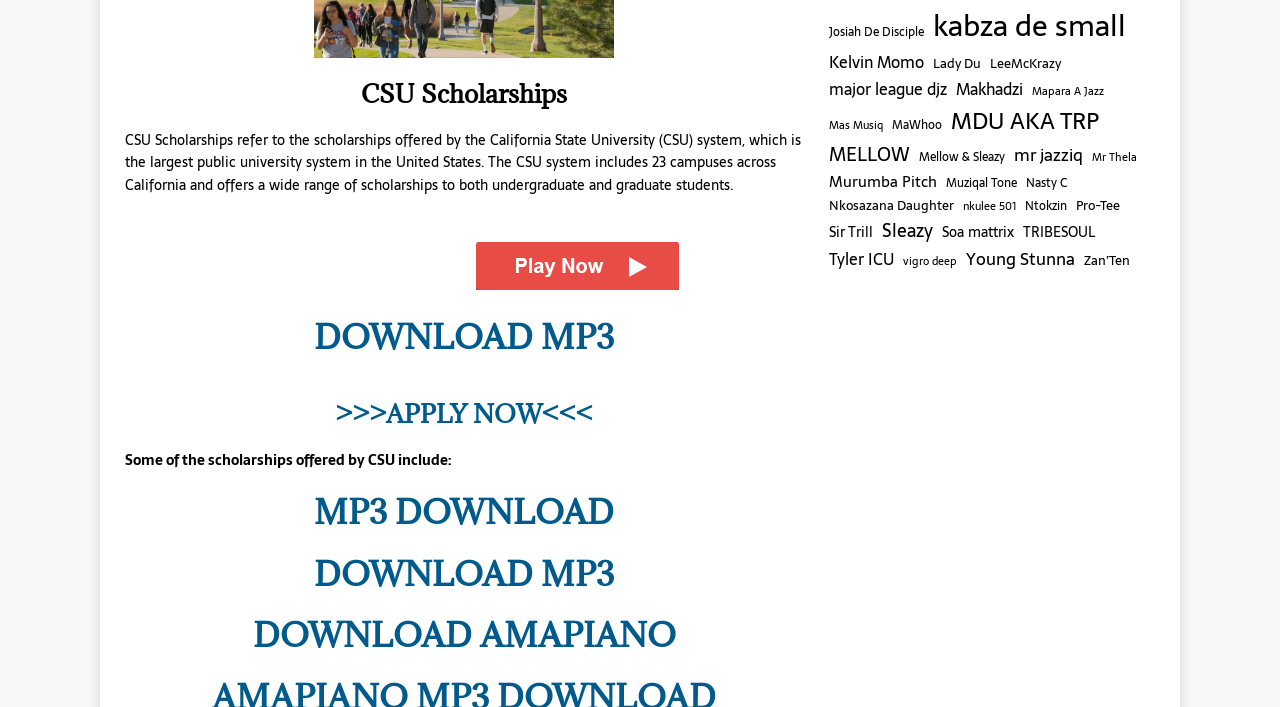Extract the bounding box for the UI element that matches this description: "Mr Thela".

[0.853, 0.21, 0.888, 0.234]